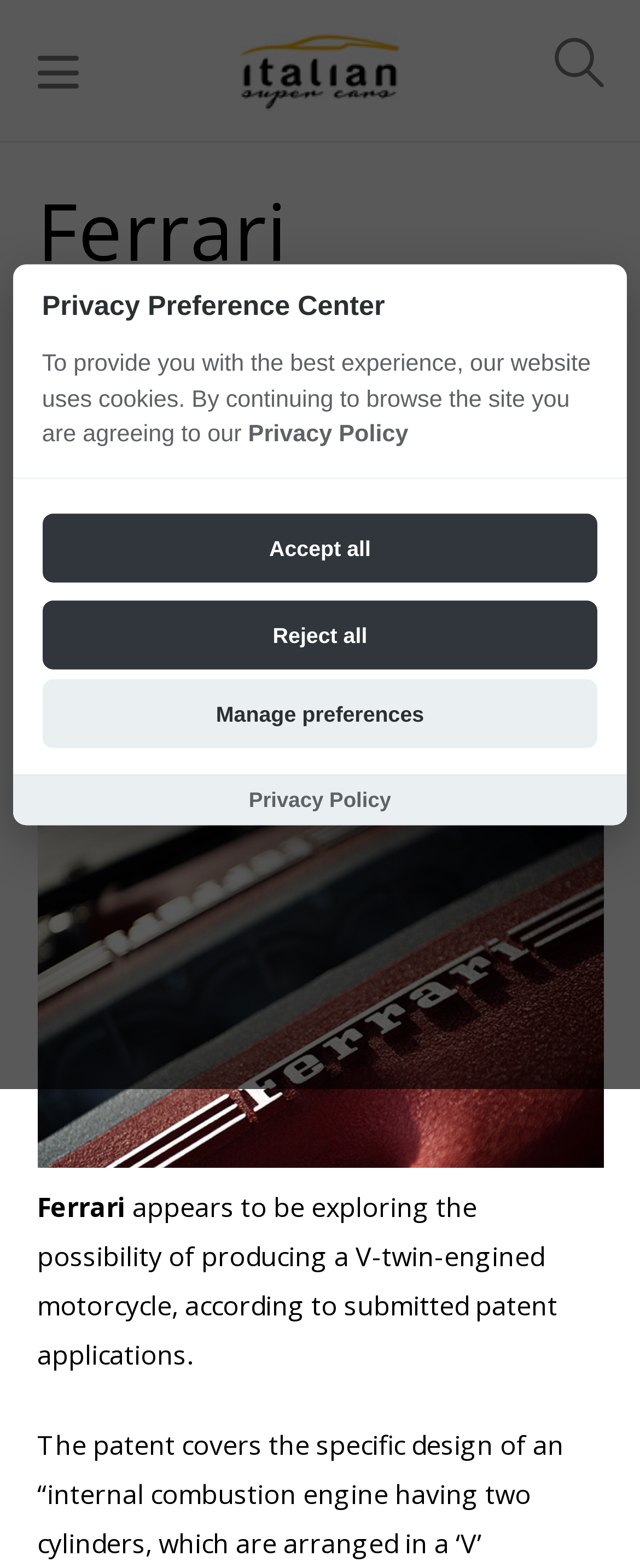Answer the question using only a single word or phrase: 
What is the purpose of the dialog box?

Privacy settings